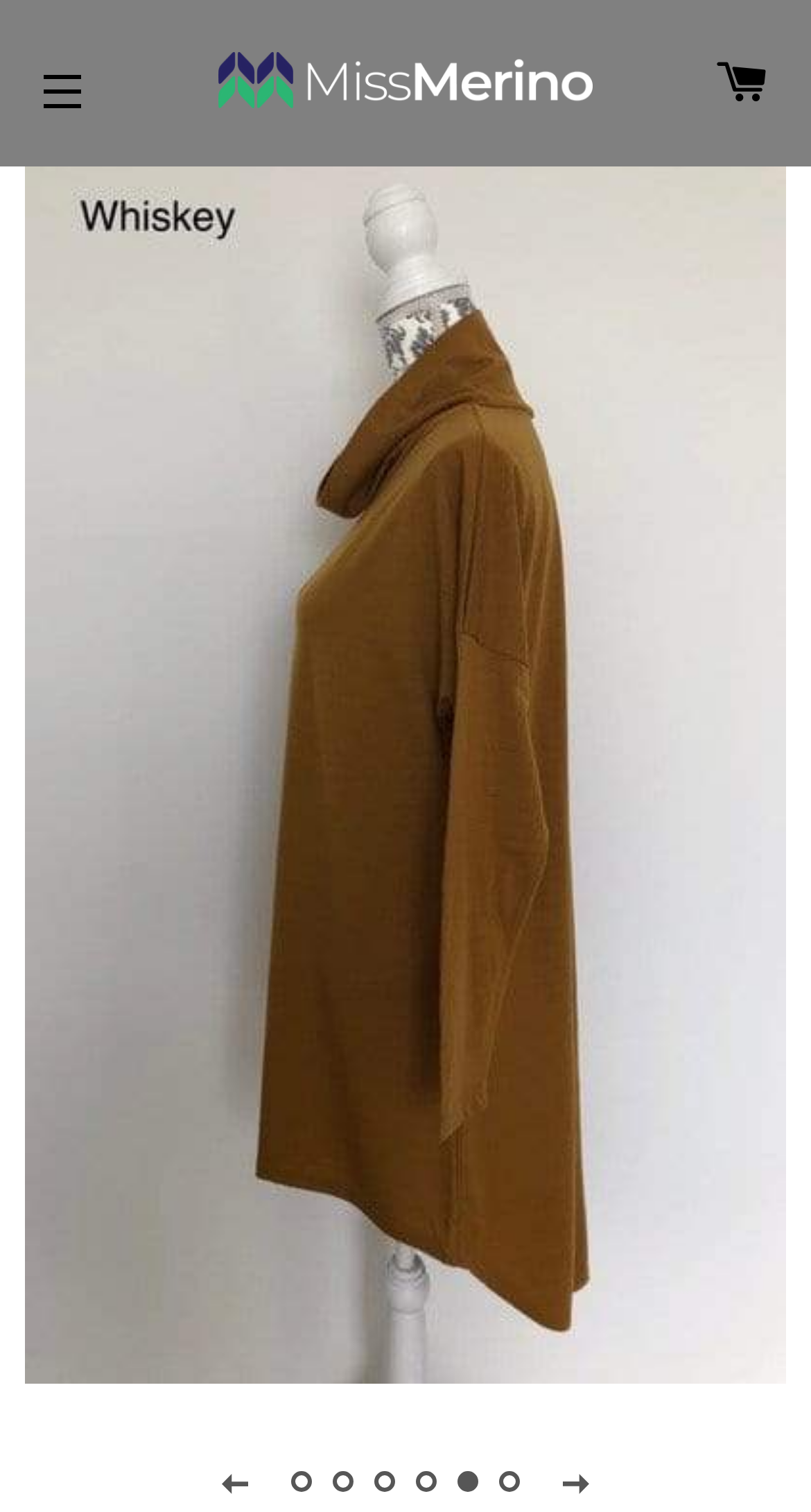Offer a meticulous description of the webpage's structure and content.

This webpage is about a product, specifically a merino wool pleat long top for plus-size women. At the top left corner, there is a button for site navigation. Next to it, there is a link to "Miss Merino" accompanied by an image of the brand's logo. On the top right corner, there is a link to the shopping cart.

Below the top navigation bar, there is a large image of the product, taking up most of the screen. The image shows the merino wool pleat long top from the back, highlighting its unique design.

Underneath the product image, there is a horizontal tab list with six tabs, each representing a different image of the product. The tabs are labeled as "Slide 1 of 6", "Slide 2 of 6", and so on, indicating that users can navigate through different images of the product.

The product description, "This pure merino top is proudly made in NZ by OBR Merino for the fuller figure. This unique design really has the wow factor. Its longer back, pleat and drop", is not explicitly mentioned in the accessibility tree, but it is likely to be present on the page, possibly below the product image or in a separate section.